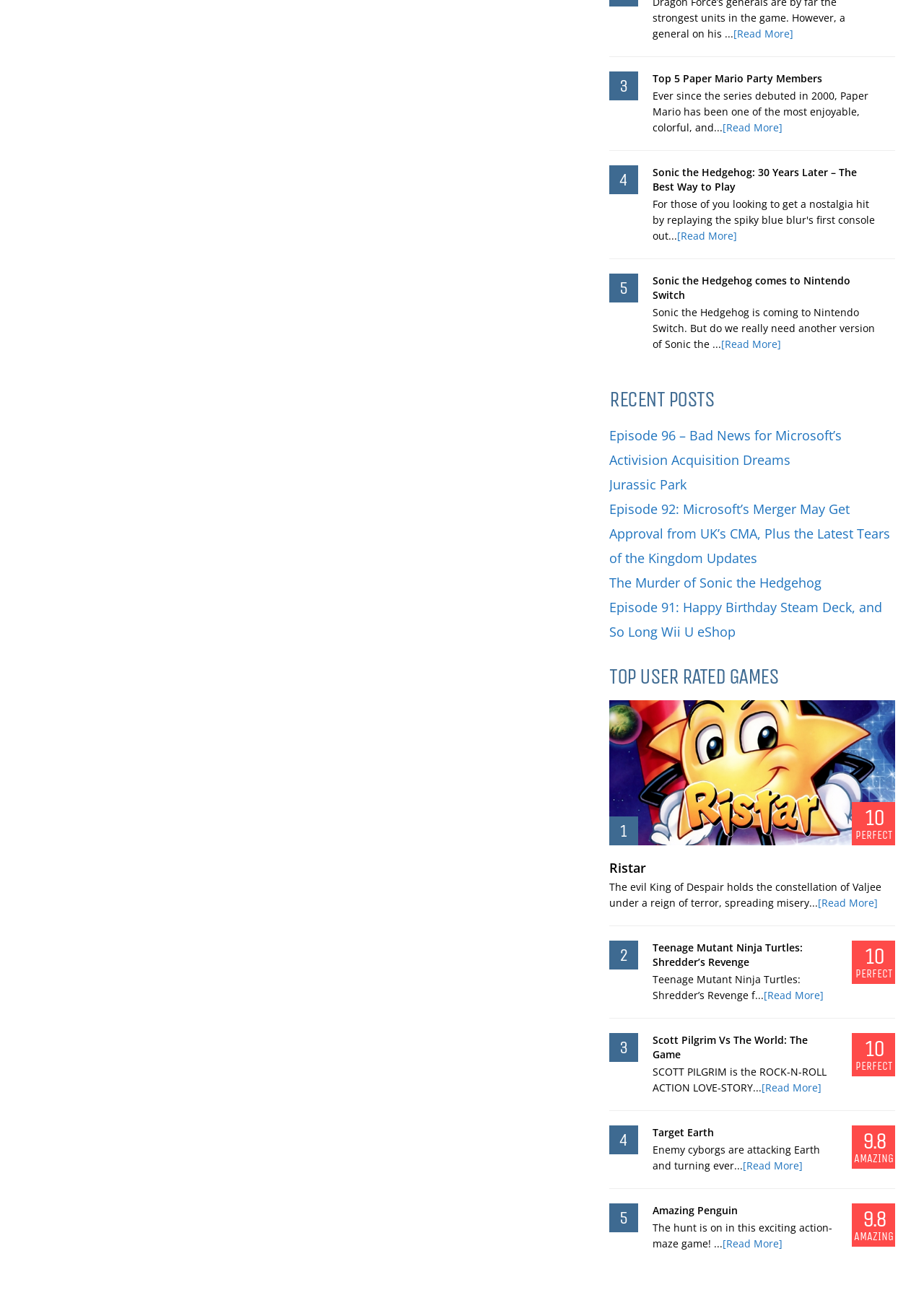Please specify the bounding box coordinates of the area that should be clicked to accomplish the following instruction: "View services". The coordinates should consist of four float numbers between 0 and 1, i.e., [left, top, right, bottom].

None